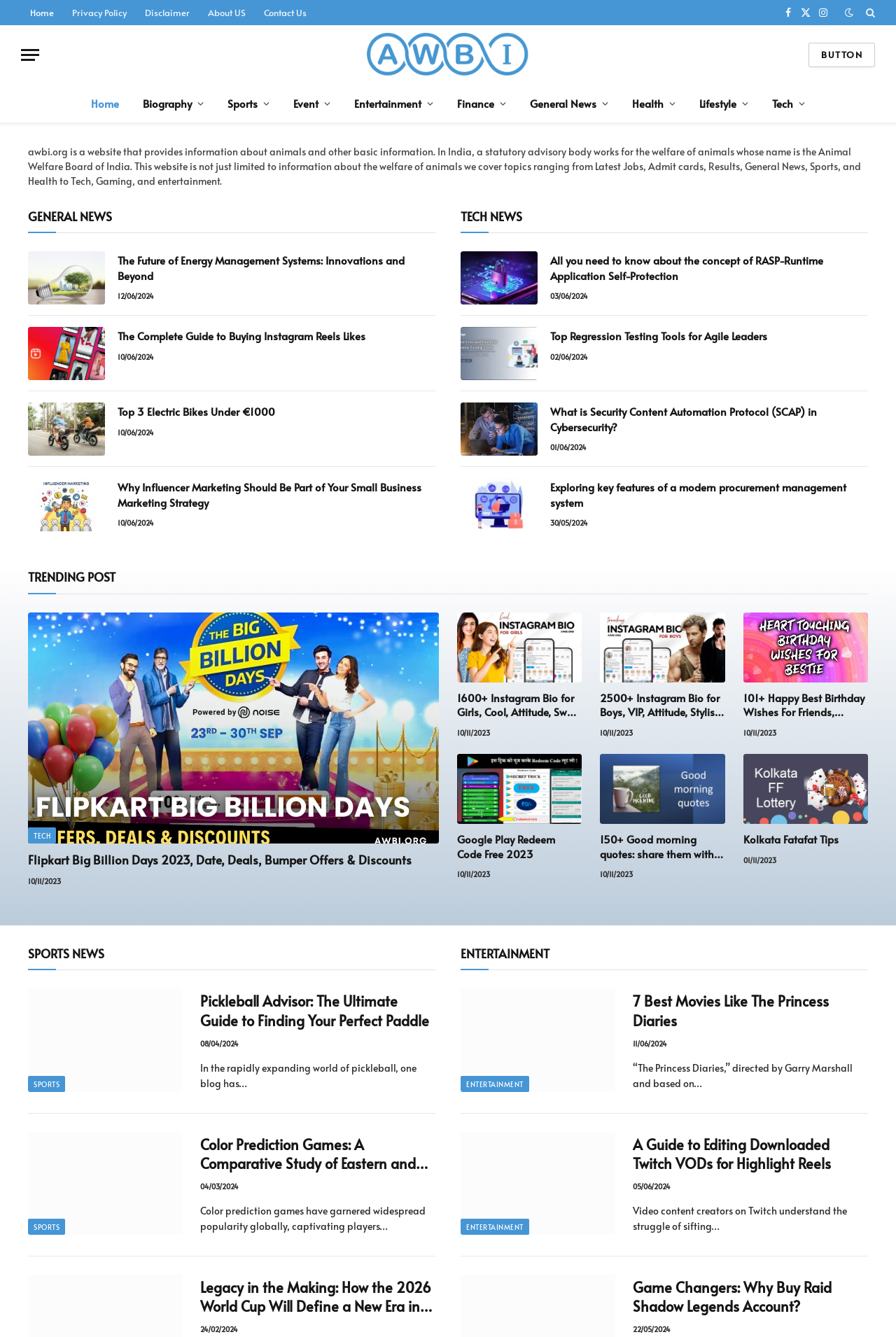Please find the bounding box coordinates of the element that you should click to achieve the following instruction: "Open the About US page". The coordinates should be presented as four float numbers between 0 and 1: [left, top, right, bottom].

[0.222, 0.0, 0.284, 0.019]